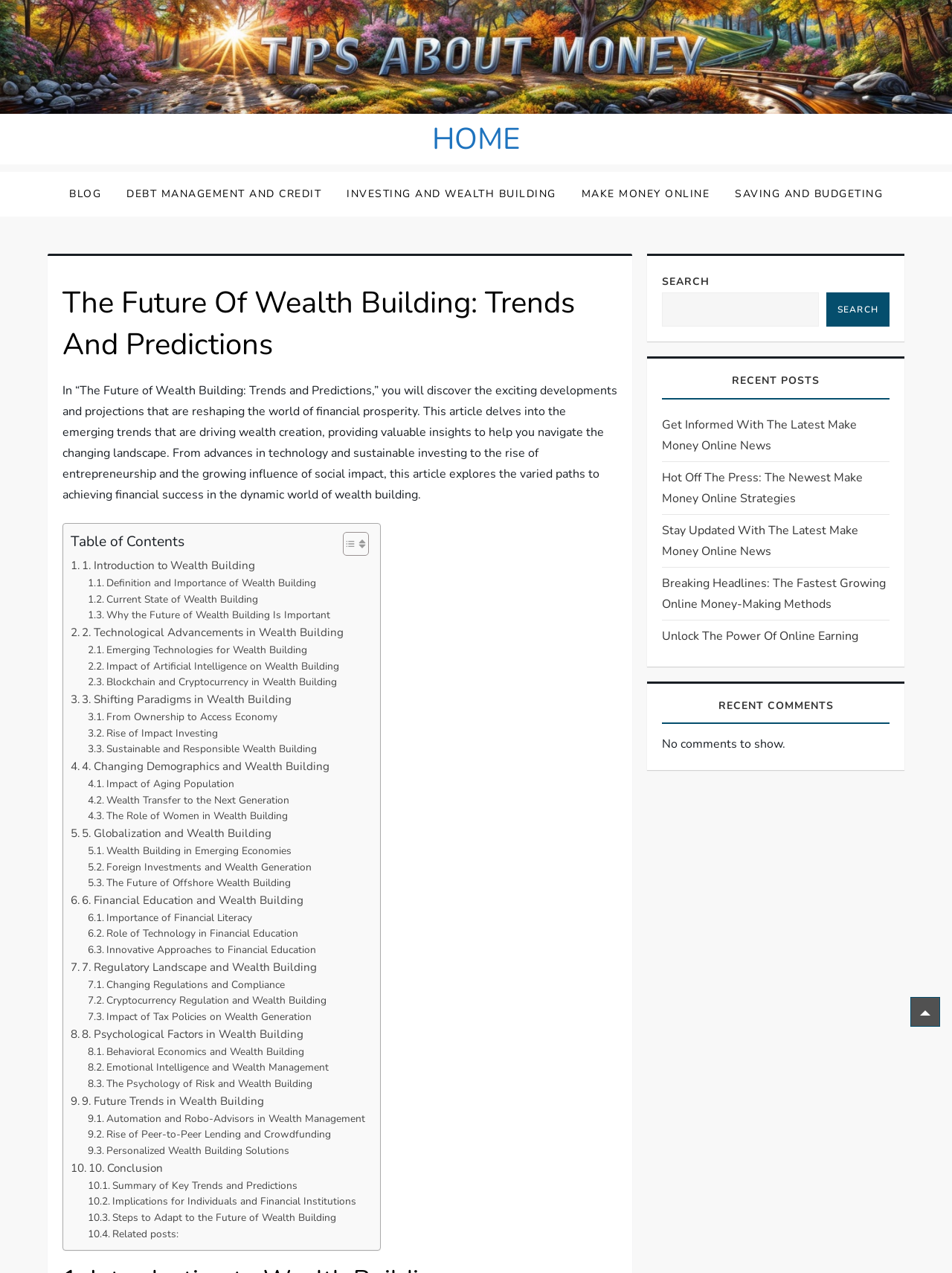Please analyze the image and provide a thorough answer to the question:
What is the purpose of the search box?

The search box is located in the top right corner of the webpage, and it has a placeholder text 'SEARCH'. This suggests that the purpose of the search box is to allow users to search for specific content within the website.